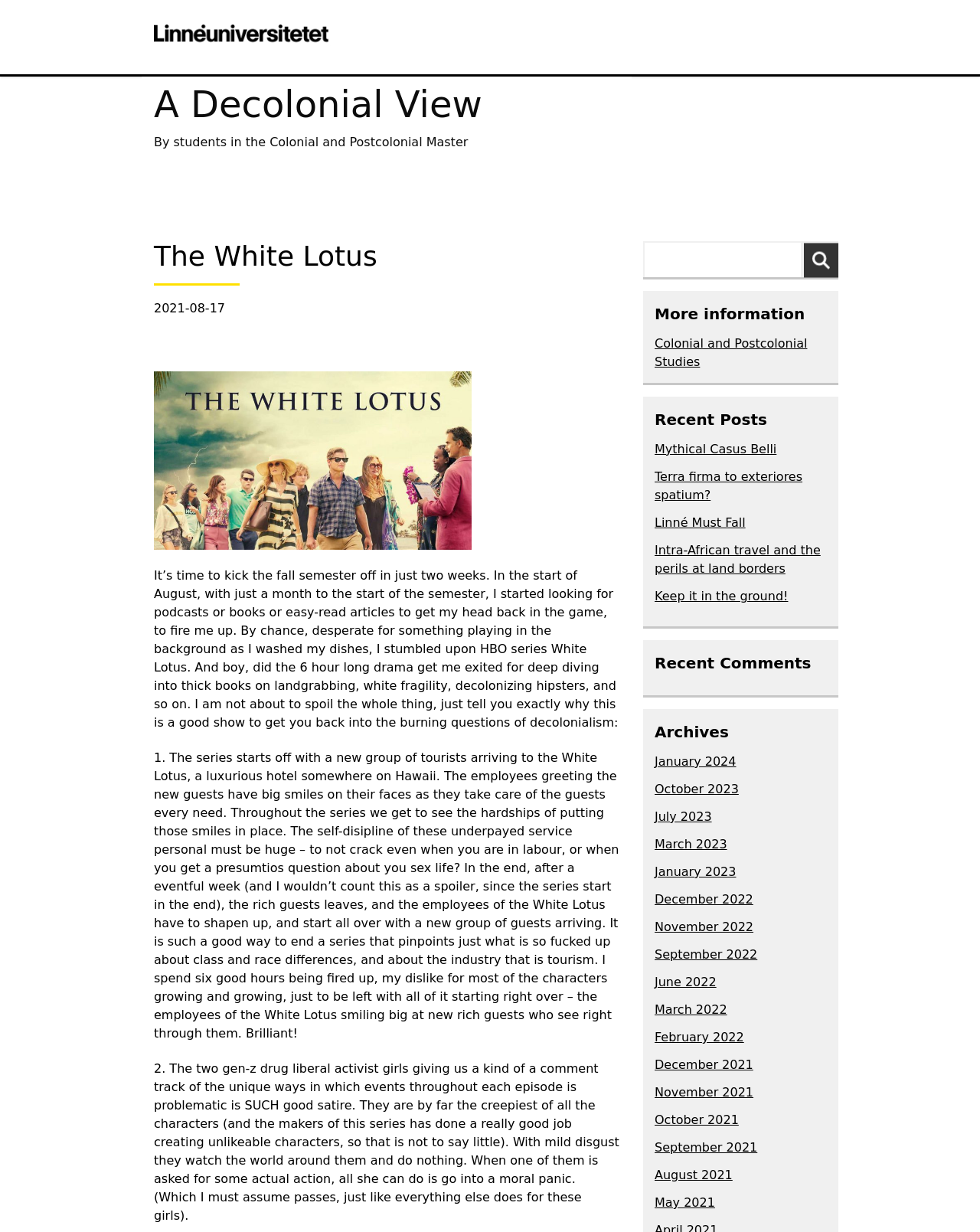Using the image as a reference, answer the following question in as much detail as possible:
What is the topic of the first blog post?

The topic of the first blog post can be found by looking at the heading element with the text 'The White Lotus' which is located below the blog title. The post discusses the HBO series 'The White Lotus' and its relation to decolonialism.